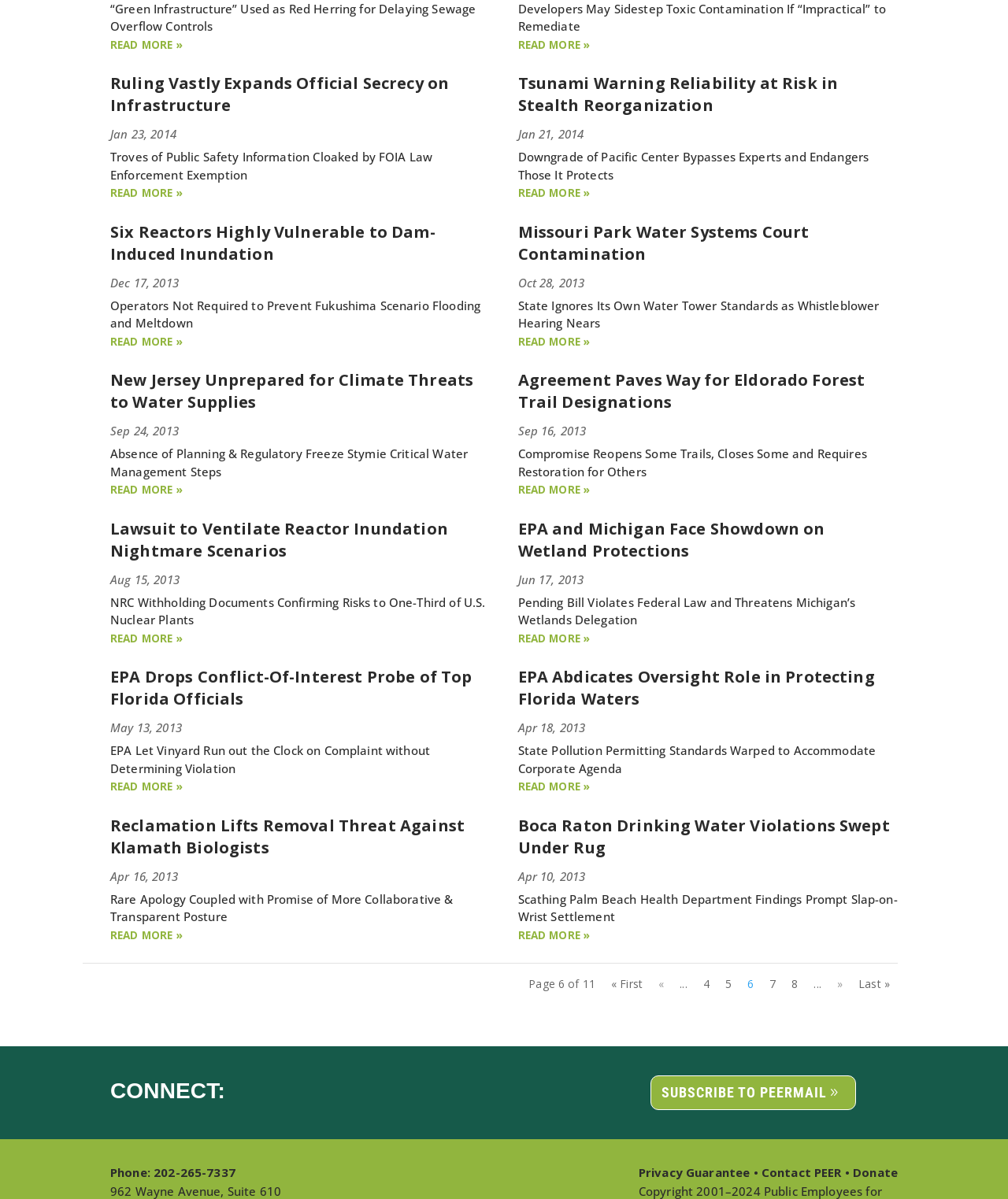What is the date of the second article?
Please provide a single word or phrase based on the screenshot.

Jan 21, 2014